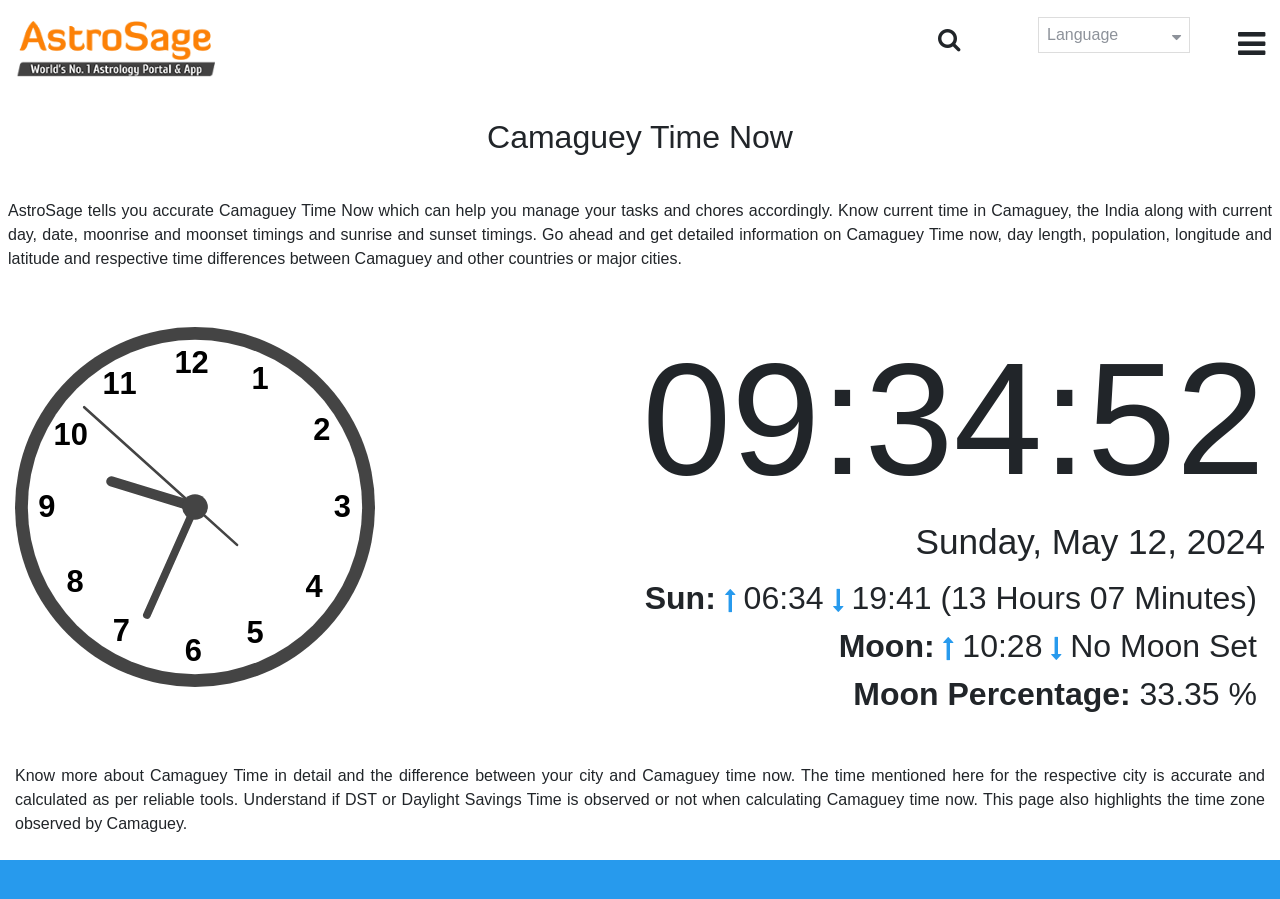What is the current time in Camaguey?
Respond to the question with a single word or phrase according to the image.

06:34